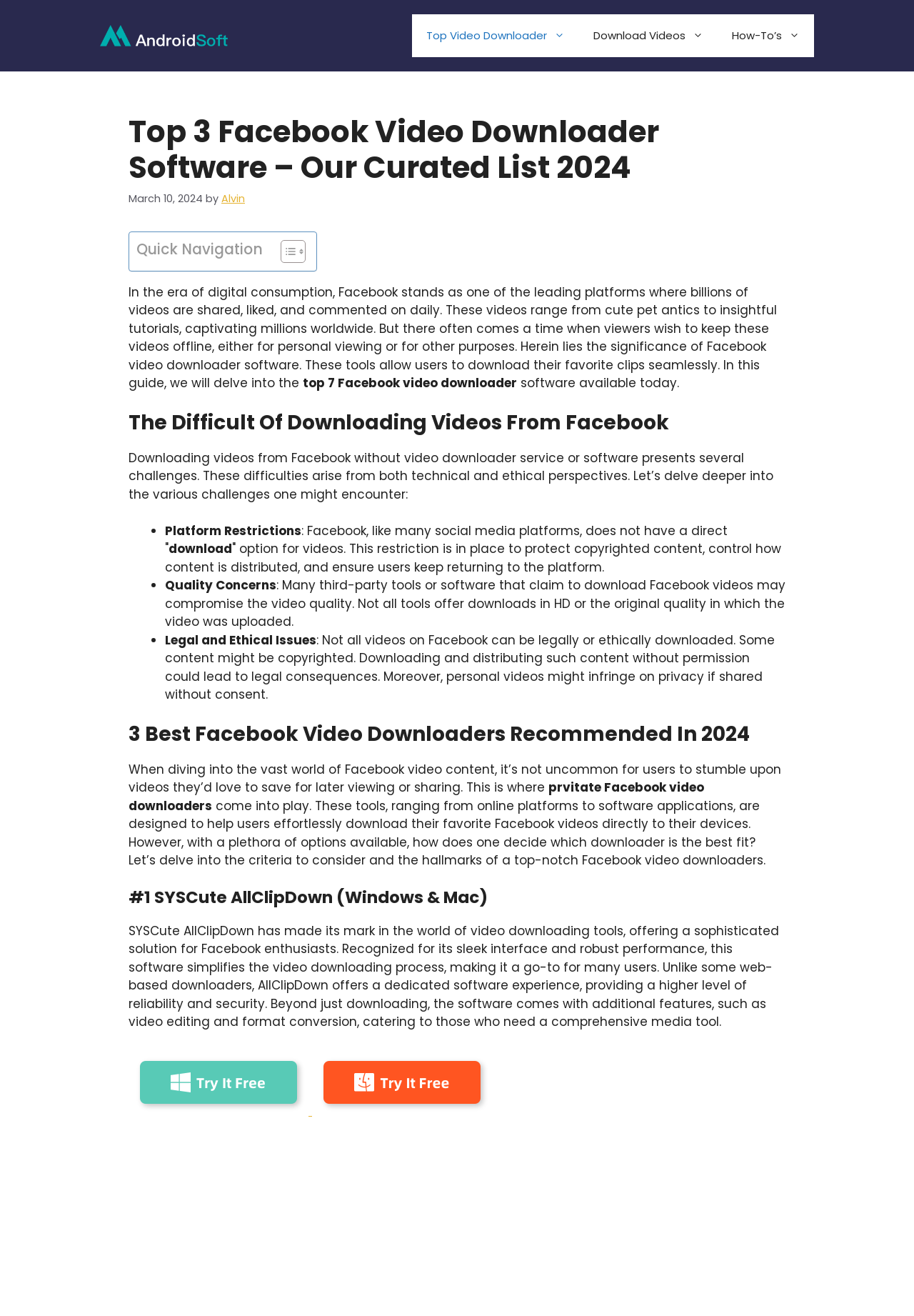Generate the text content of the main headline of the webpage.

Top 3 Facebook Video Downloader Software – Our Curated List 2024